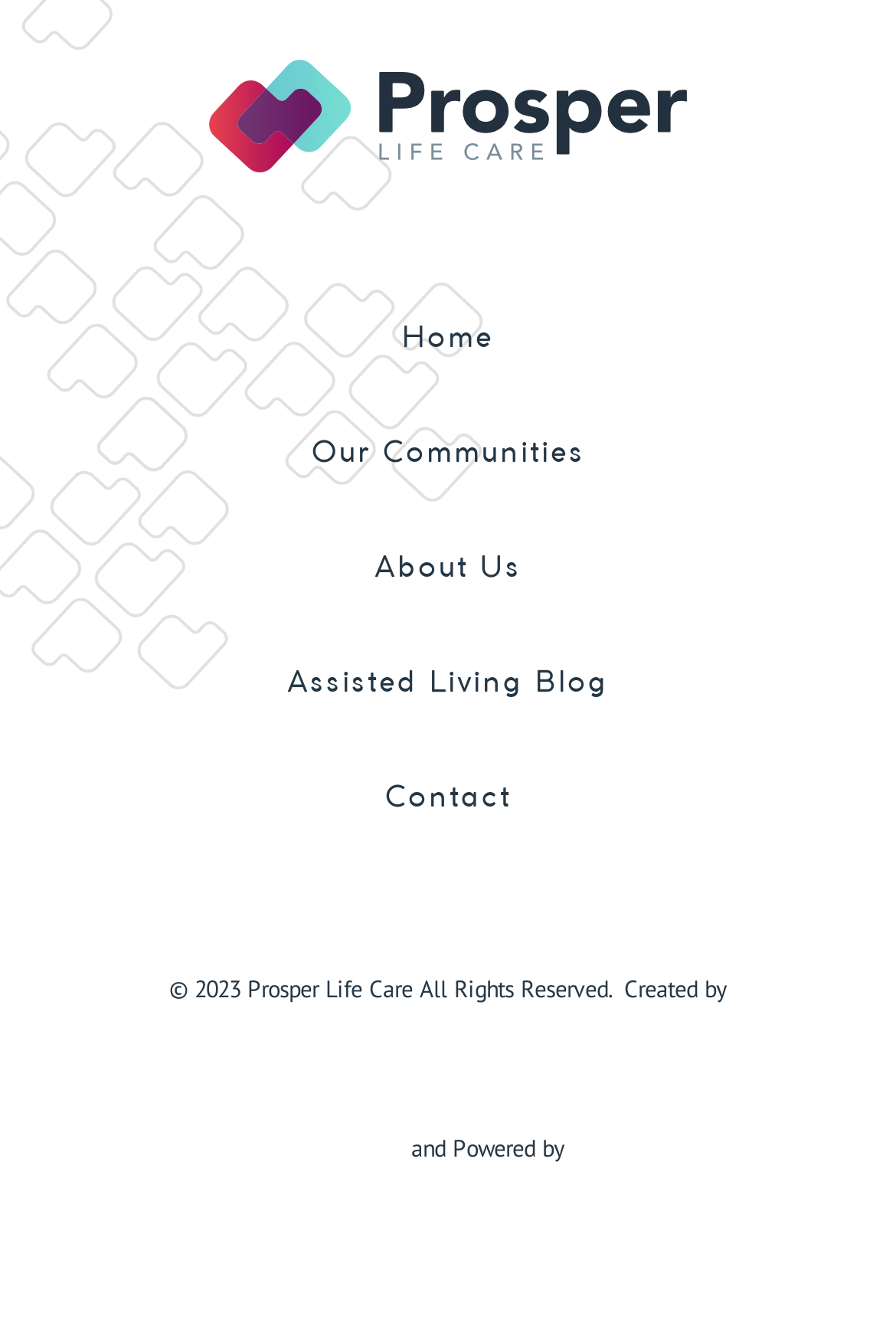What is the color of the background of the webpage? Refer to the image and provide a one-word or short phrase answer.

Unknown